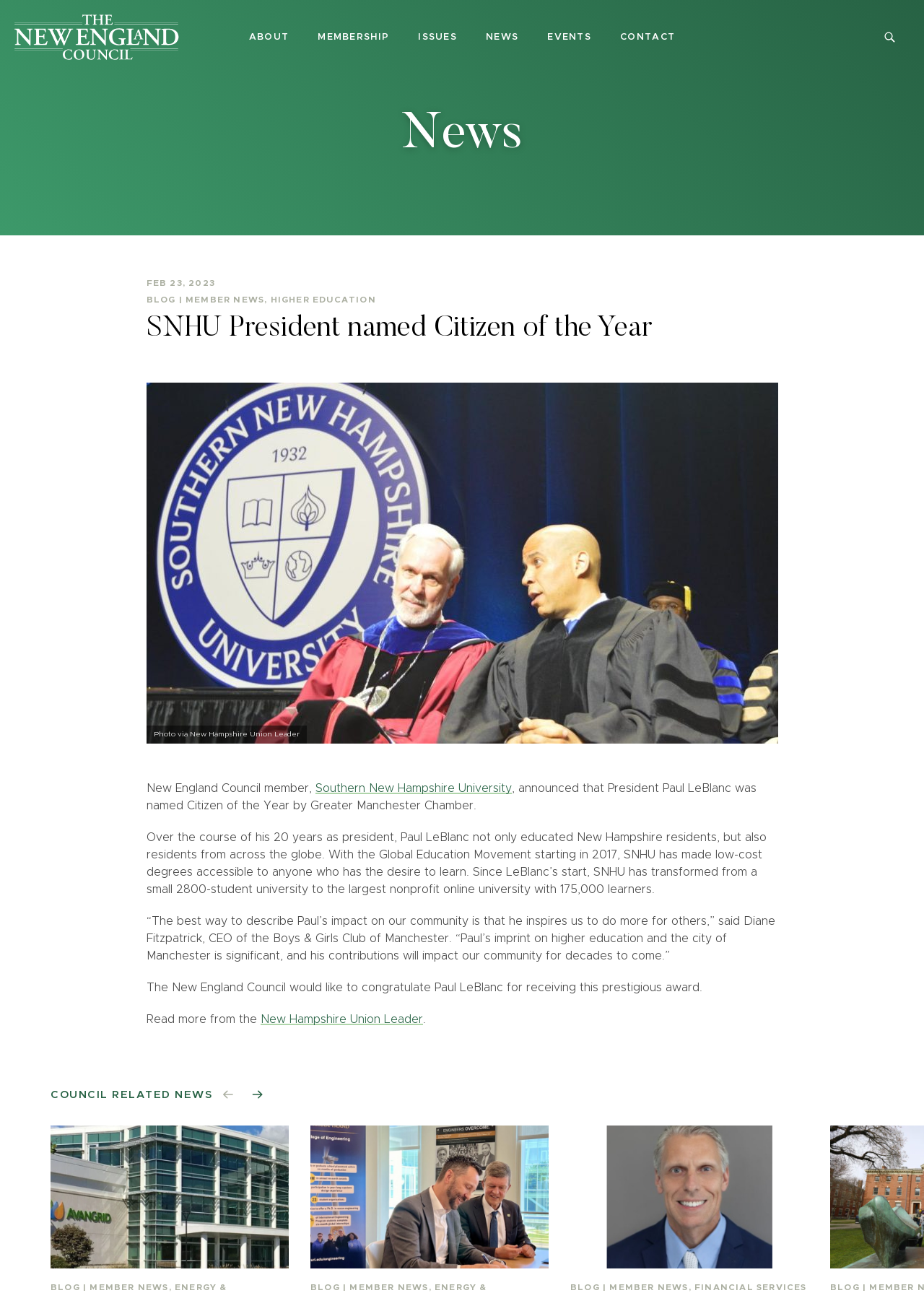Determine the bounding box coordinates of the clickable area required to perform the following instruction: "Click the EVENTS link". The coordinates should be represented as four float numbers between 0 and 1: [left, top, right, bottom].

[0.581, 0.018, 0.652, 0.04]